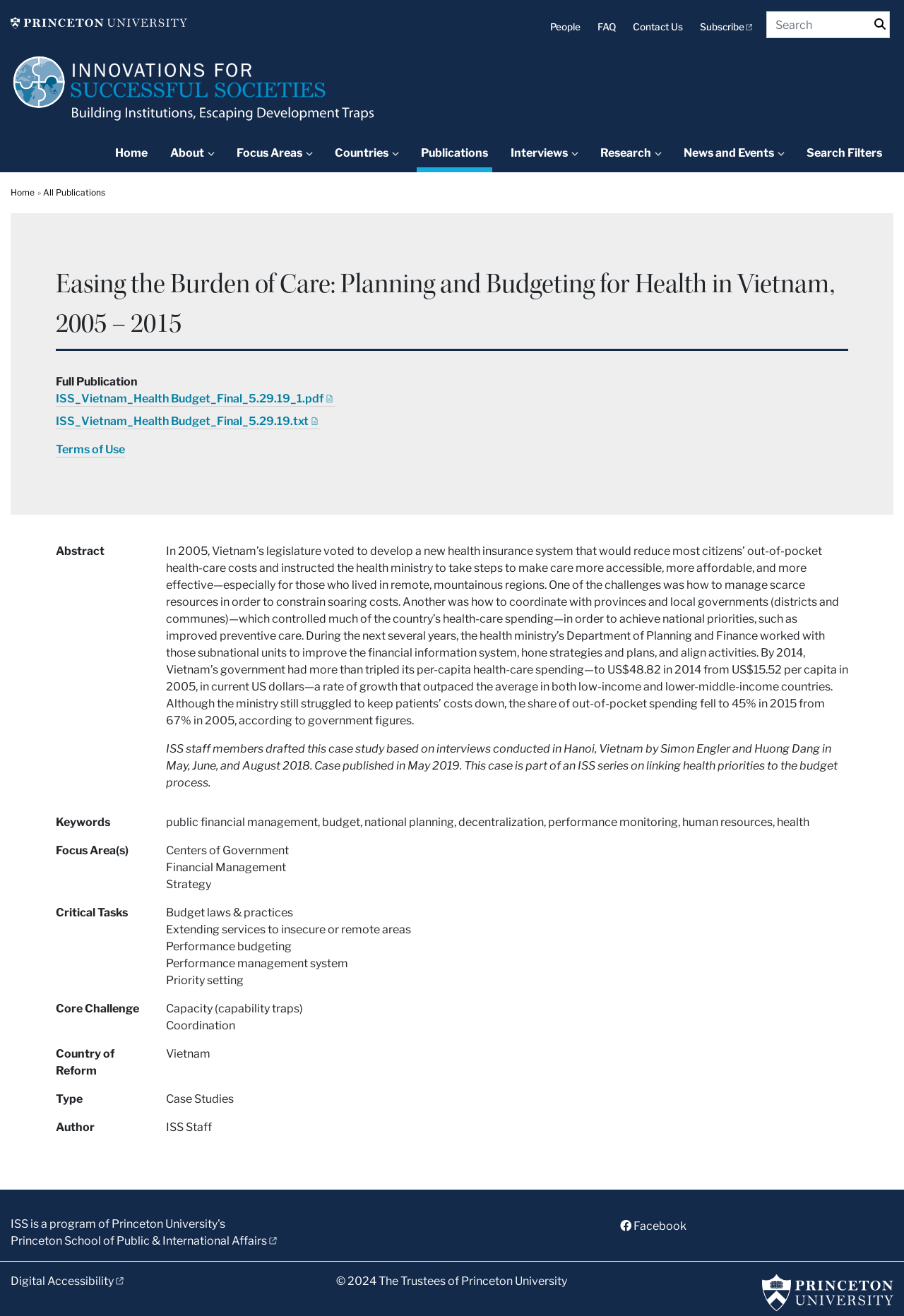Extract the main title from the webpage and generate its text.

Innovations for Successful Societies